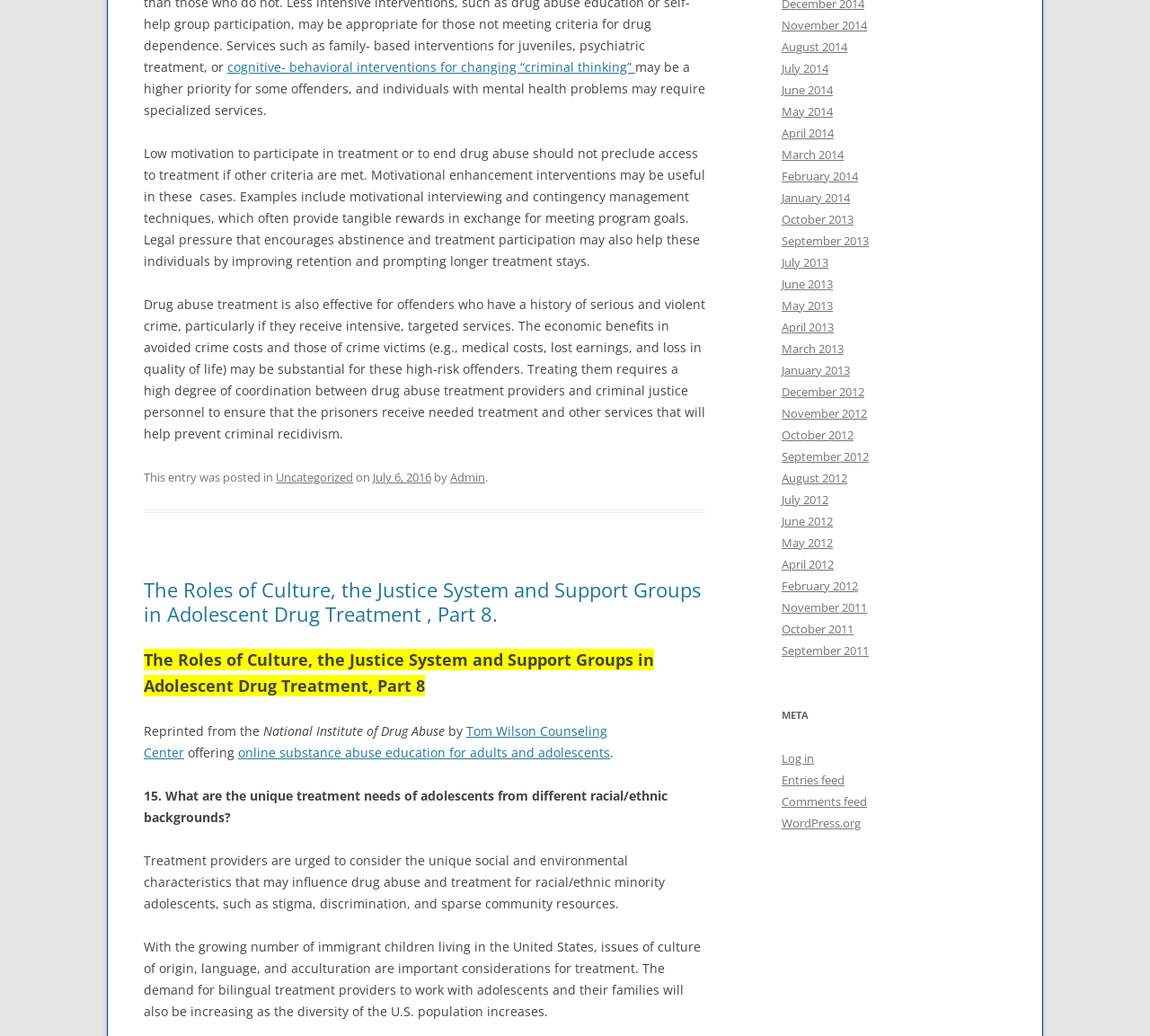Please find the bounding box coordinates in the format (top-left x, top-left y, bottom-right x, bottom-right y) for the given element description. Ensure the coordinates are floating point numbers between 0 and 1. Description: July 6, 2016

[0.324, 0.453, 0.375, 0.469]